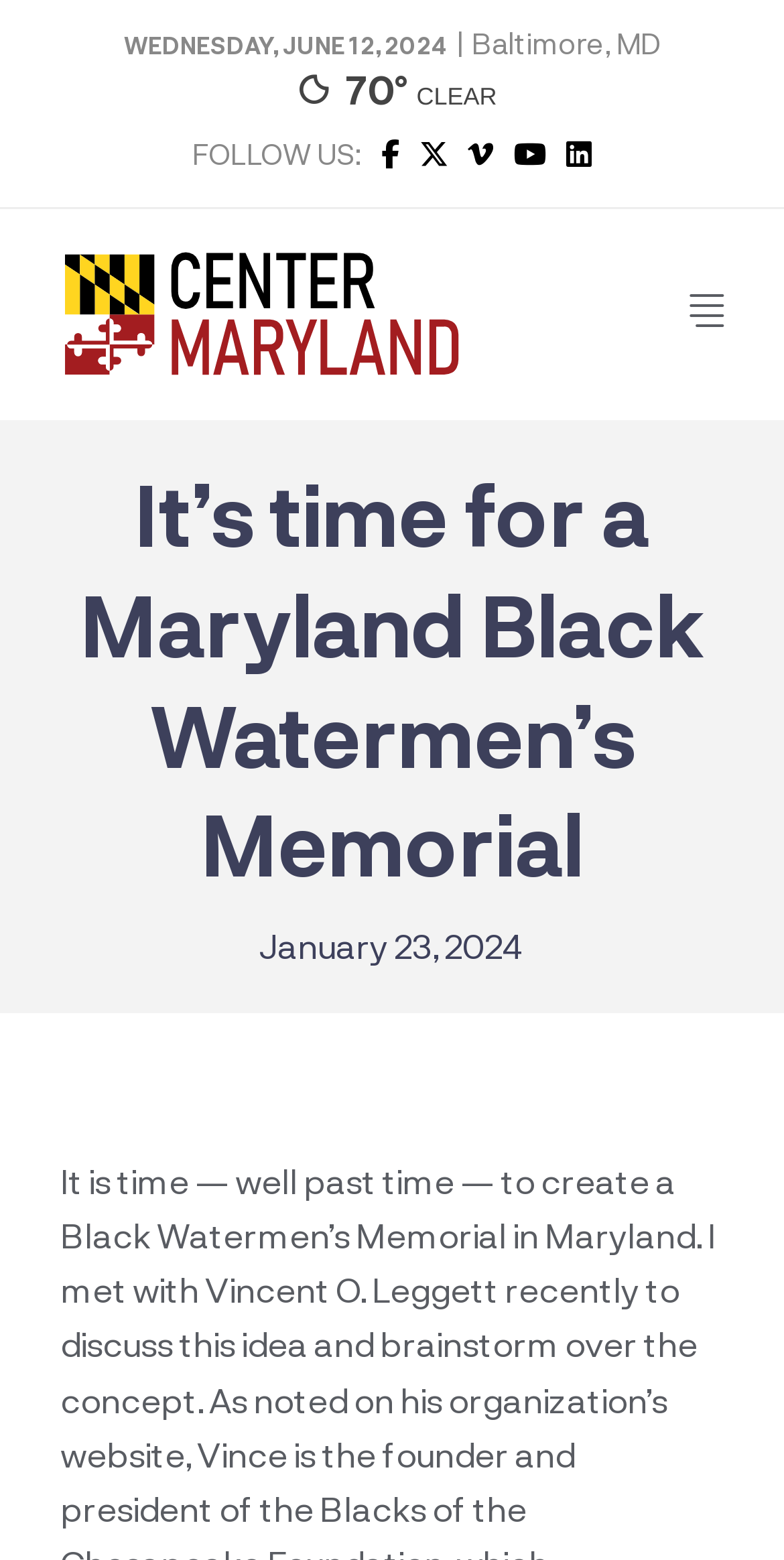For the given element description Our Dome →, determine the bounding box coordinates of the UI element. The coordinates should follow the format (top-left x, top-left y, bottom-right x, bottom-right y) and be within the range of 0 to 1.

None